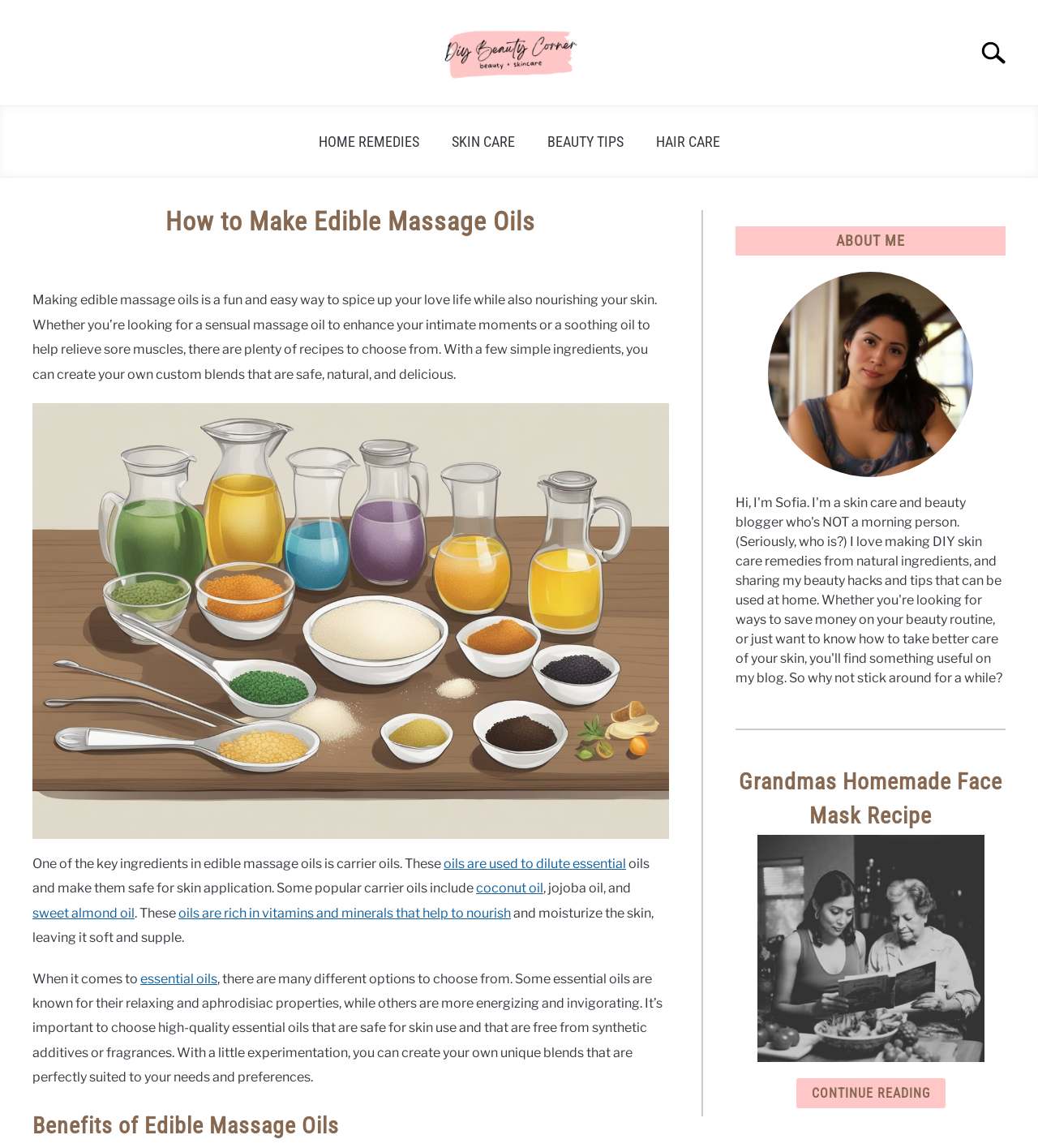Please identify the bounding box coordinates of the element's region that should be clicked to execute the following instruction: "Learn about edible massage oils". The bounding box coordinates must be four float numbers between 0 and 1, i.e., [left, top, right, bottom].

[0.031, 0.255, 0.633, 0.333]